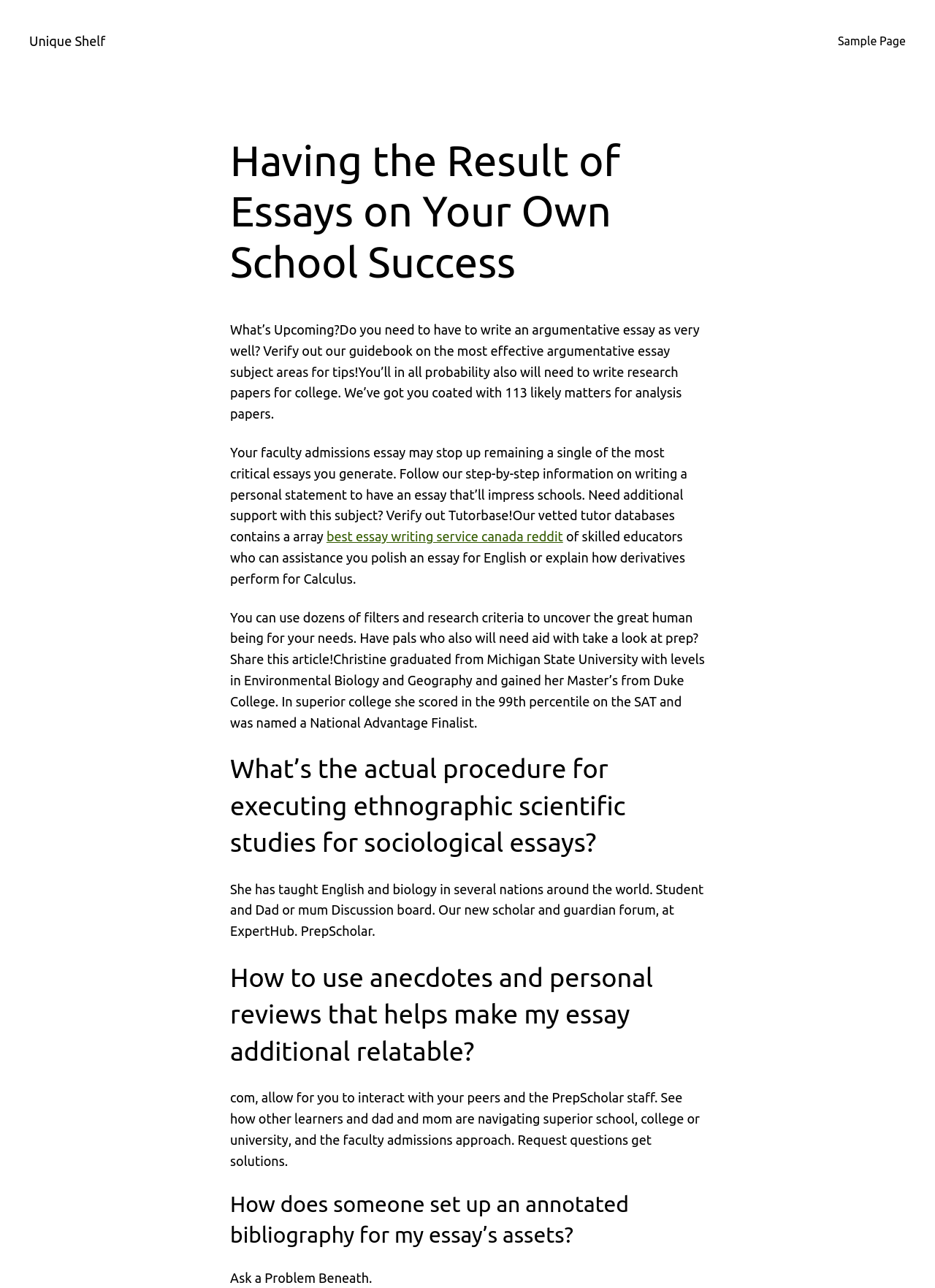Please respond to the question with a concise word or phrase:
What is the purpose of the annotated bibliography mentioned on this webpage?

For essay's resources